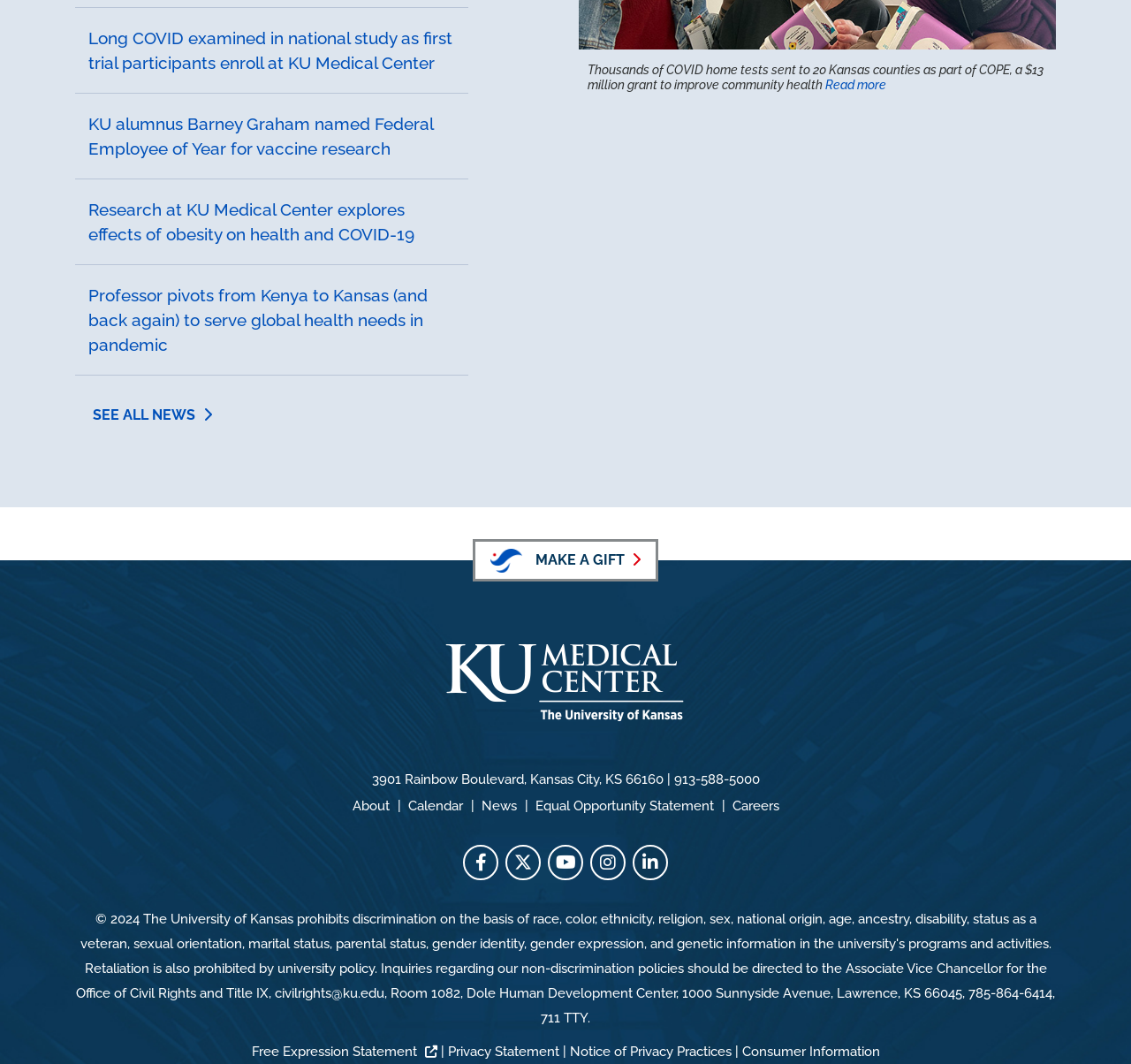Please identify the bounding box coordinates of the element's region that needs to be clicked to fulfill the following instruction: "Go back to home page". The bounding box coordinates should consist of four float numbers between 0 and 1, i.e., [left, top, right, bottom].

[0.373, 0.605, 0.627, 0.679]